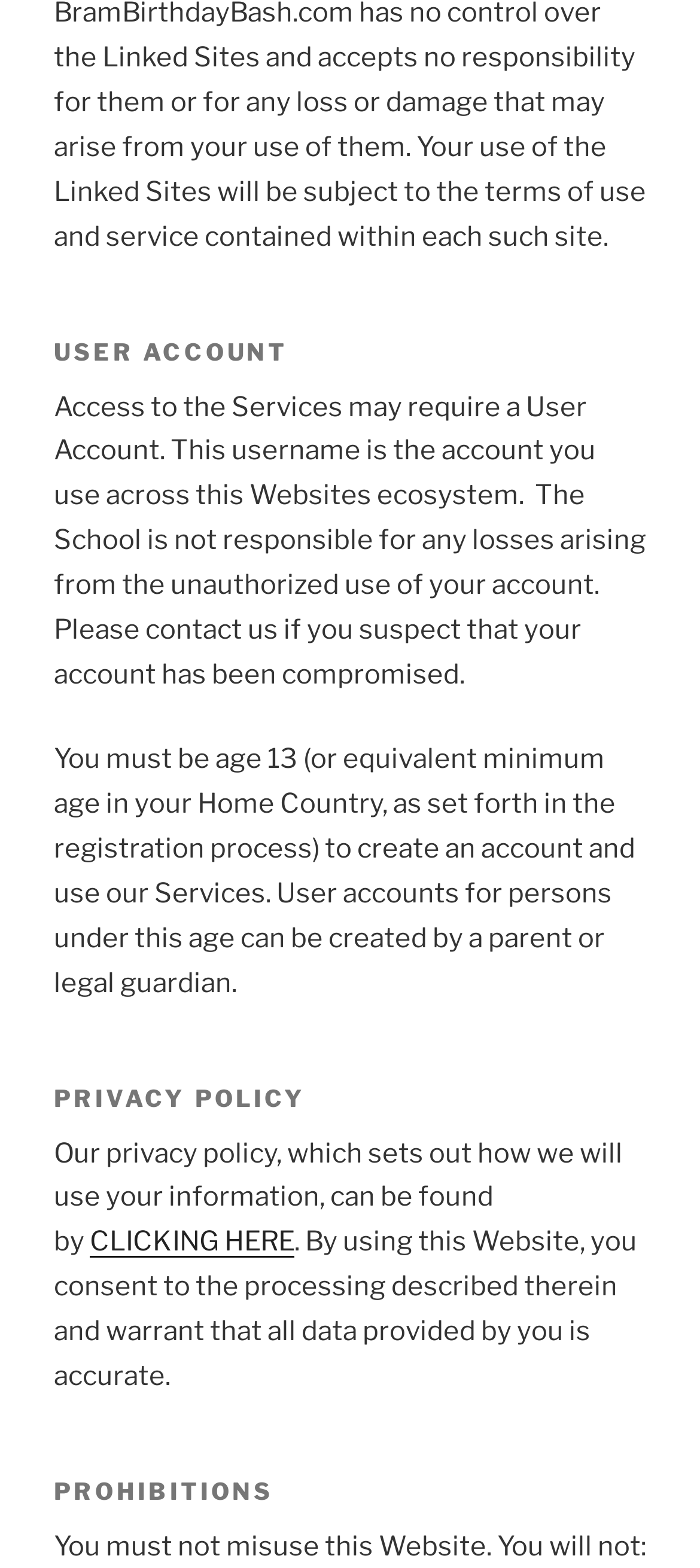Determine the bounding box coordinates (top-left x, top-left y, bottom-right x, bottom-right y) of the UI element described in the following text: CLICKING HERE

[0.128, 0.782, 0.421, 0.802]